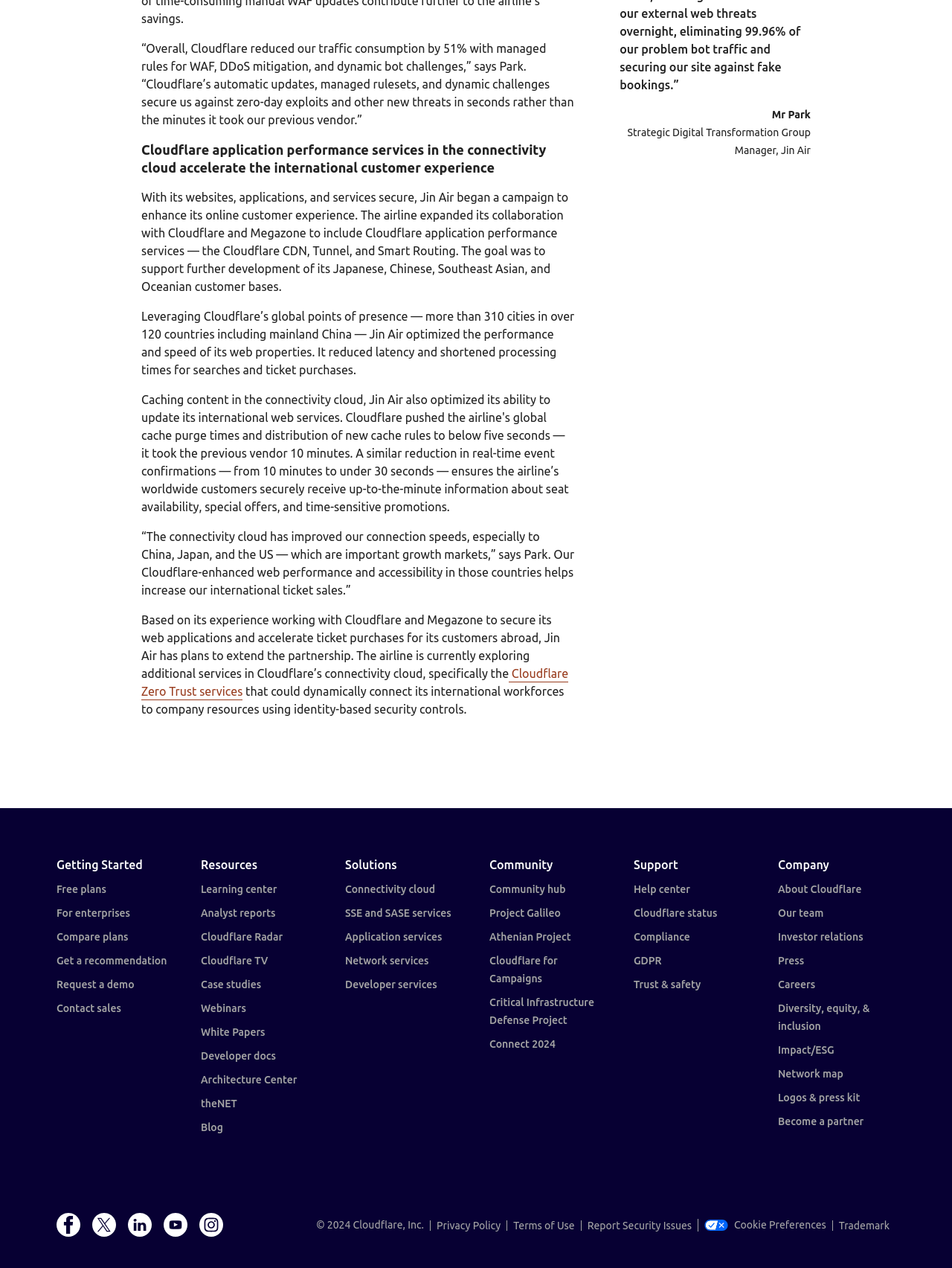Find the bounding box coordinates for the HTML element described as: "Our team". The coordinates should consist of four float values between 0 and 1, i.e., [left, top, right, bottom].

[0.817, 0.715, 0.865, 0.725]